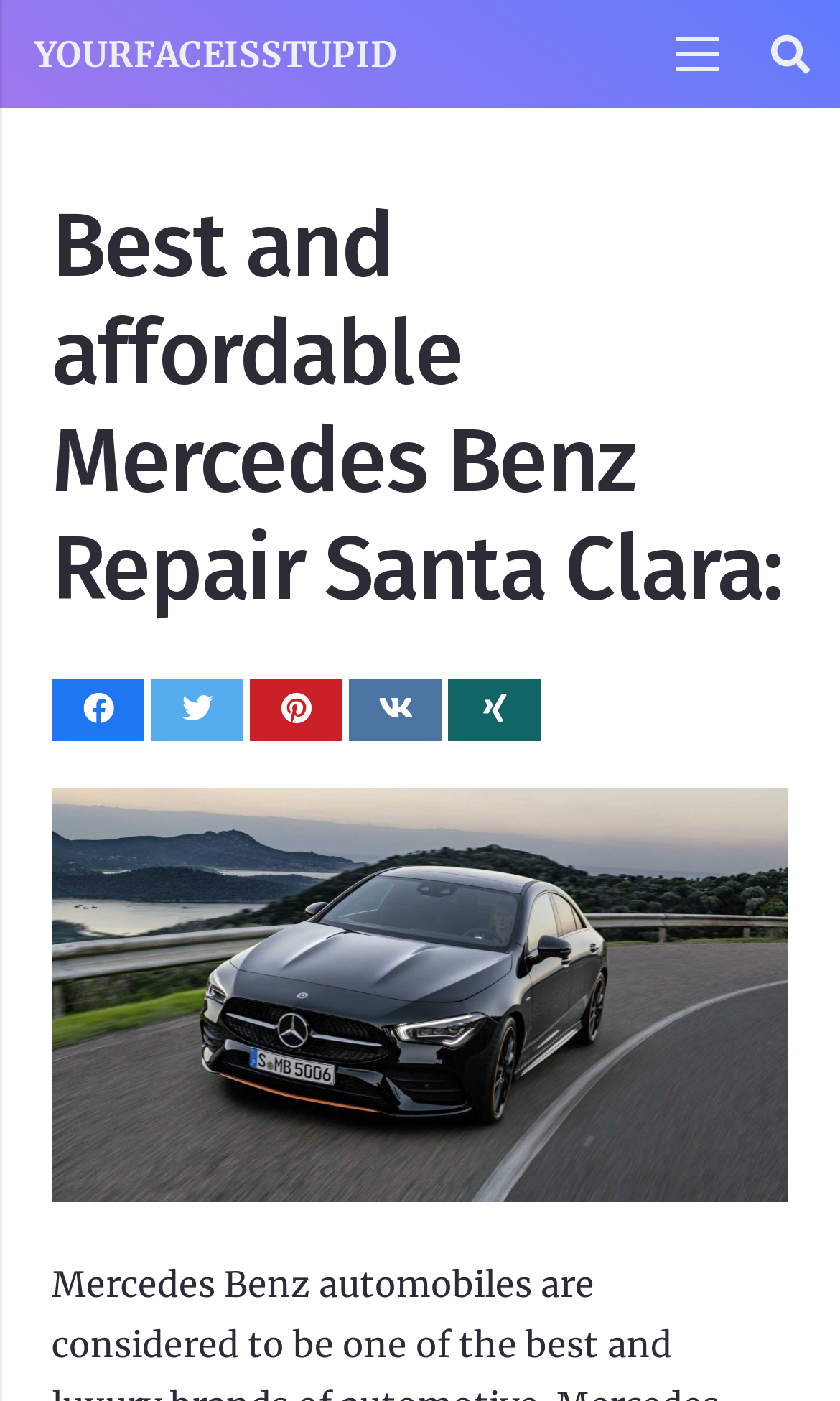Generate a comprehensive description of the webpage content.

The webpage is about a Mercedes Benz repair workshop in Santa Clara, highlighting its affordability and professionalism. At the top left, there is a link to the website "YOURFACEISSTUPID" and a menu link next to it, taking up about half of the top section. On the top right, there is a search link. 

Below the top section, there is a prominent heading that reads "Best and affordable Mercedes Benz Repair Santa Clara:" which spans almost the entire width of the page. 

Underneath the heading, there are four social media links, "Share this", "Tweet this", "Pin this", and another "Share this", aligned horizontally and taking up about a quarter of the page's width. 

Below these social media links, there is a large image that occupies most of the page's width, captioned "Mercedes Benz Repair Santa Clara", which likely showcases the workshop or its services.